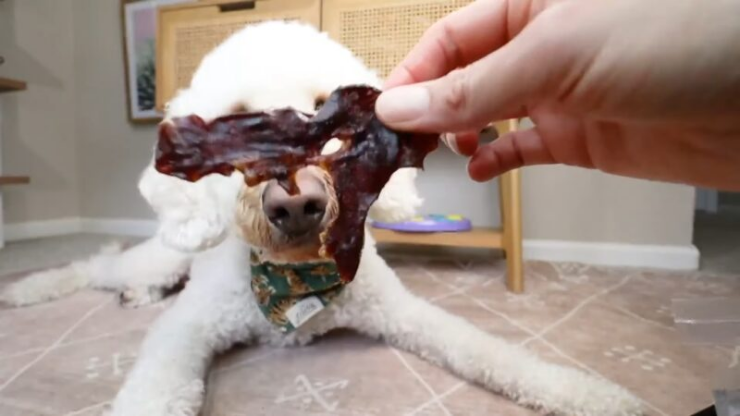What is the purpose of the dental chew?
Look at the screenshot and respond with a single word or phrase.

To combat plaque